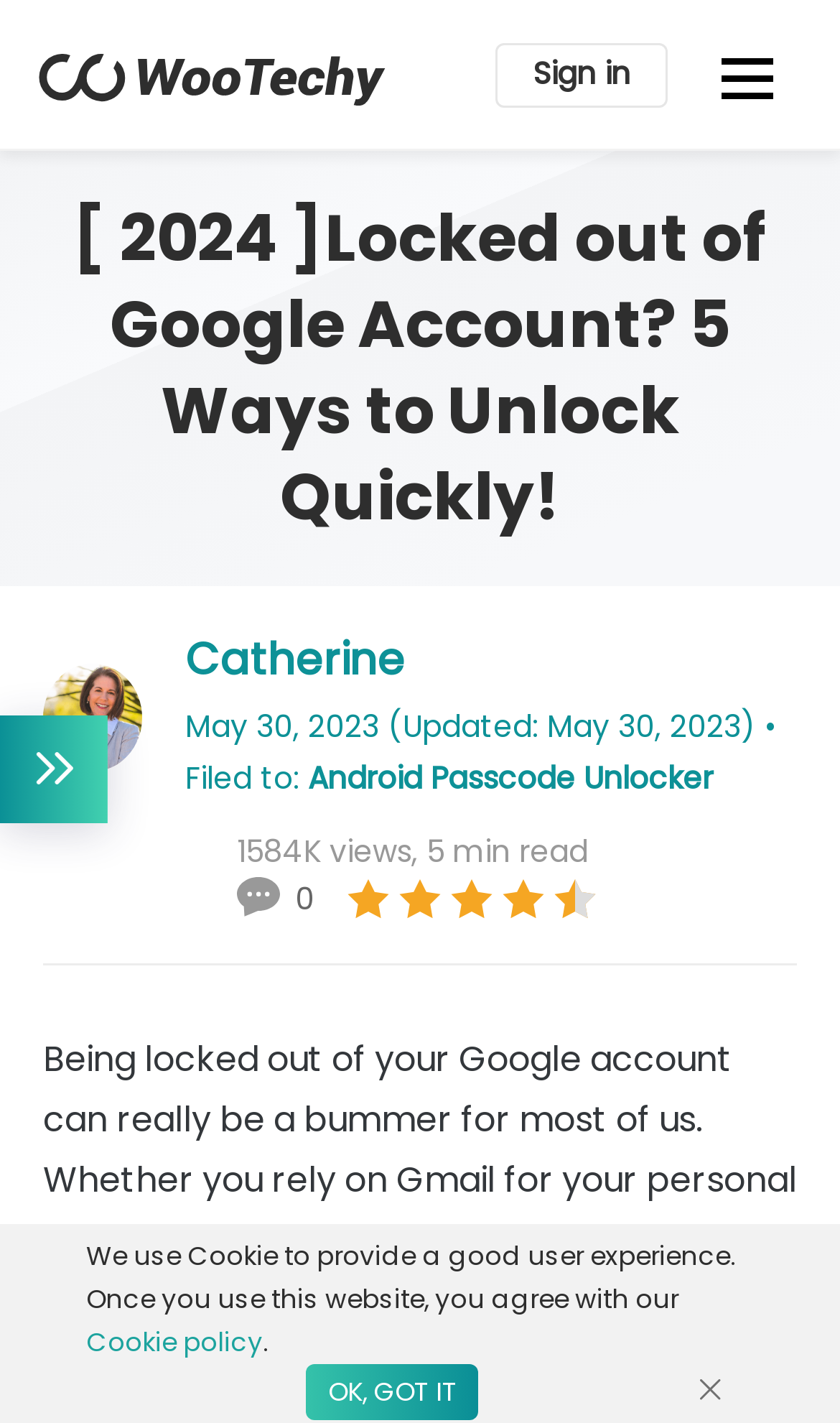Provide a one-word or short-phrase answer to the question:
How many links are there in the main heading section?

2